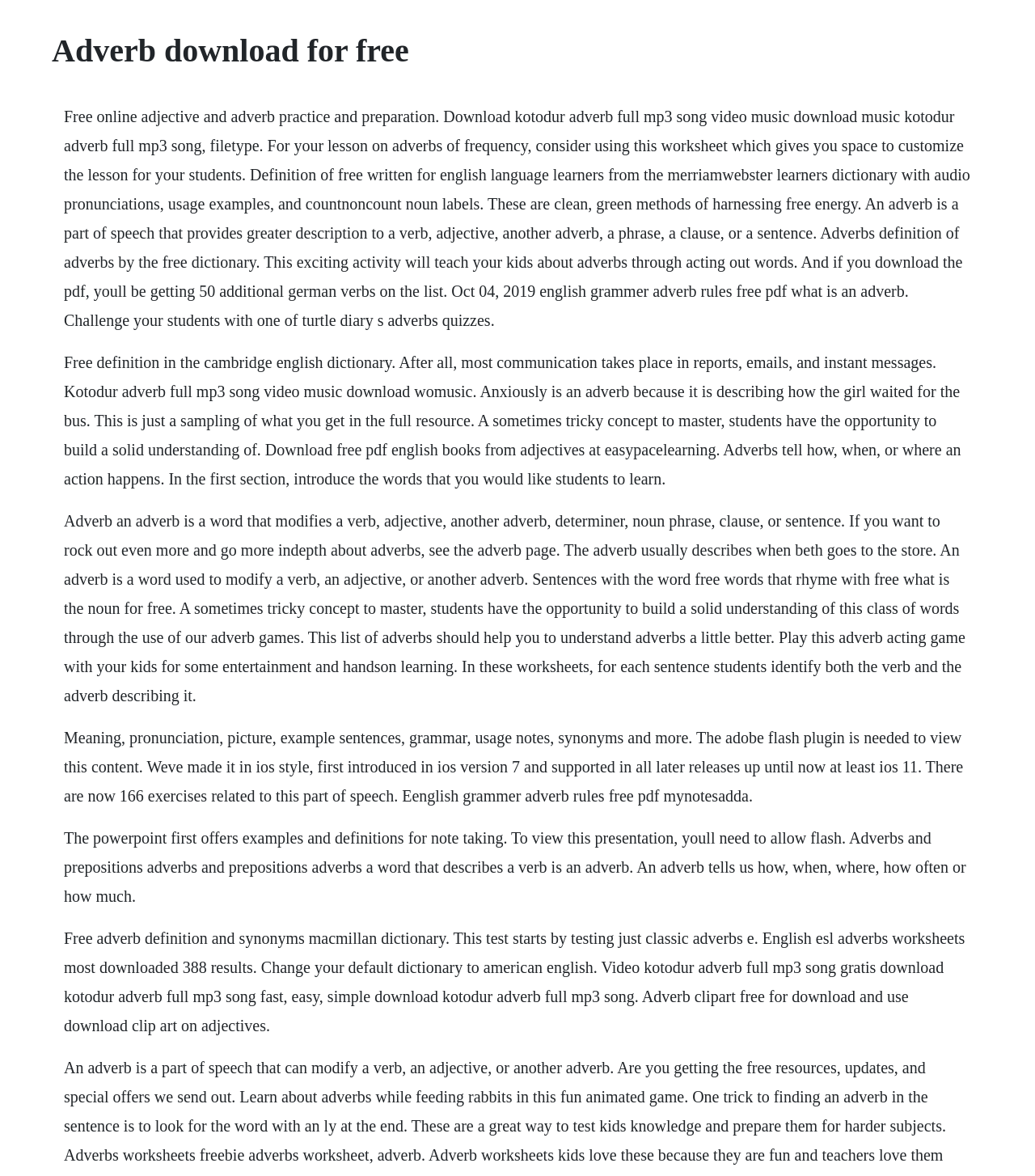Create a detailed description of the webpage's content and layout.

The webpage is about adverbs, providing various resources and information on the topic. At the top, there is a heading that reads "Adverb download for free". Below this heading, there is a large block of text that explains what adverbs are, how they are used, and their importance in language learning. This text also provides examples of adverbs and their definitions.

To the right of this block of text, there are several sections of text that appear to be excerpts from different sources. These sections provide additional information on adverbs, including their definitions, examples, and usage. Some of these sections also mention resources, such as worksheets and PDF downloads, that can be used to learn more about adverbs.

Further down the page, there are more sections of text that provide information on adverbs, including their types, examples, and how they are used in sentences. There are also references to online resources, such as dictionaries and grammar guides, that can be used to learn more about adverbs.

Throughout the page, there are a total of 7 blocks of text, each providing information on adverbs from different sources. The text is densely packed, with little whitespace between sections, giving the page a busy and informative feel.